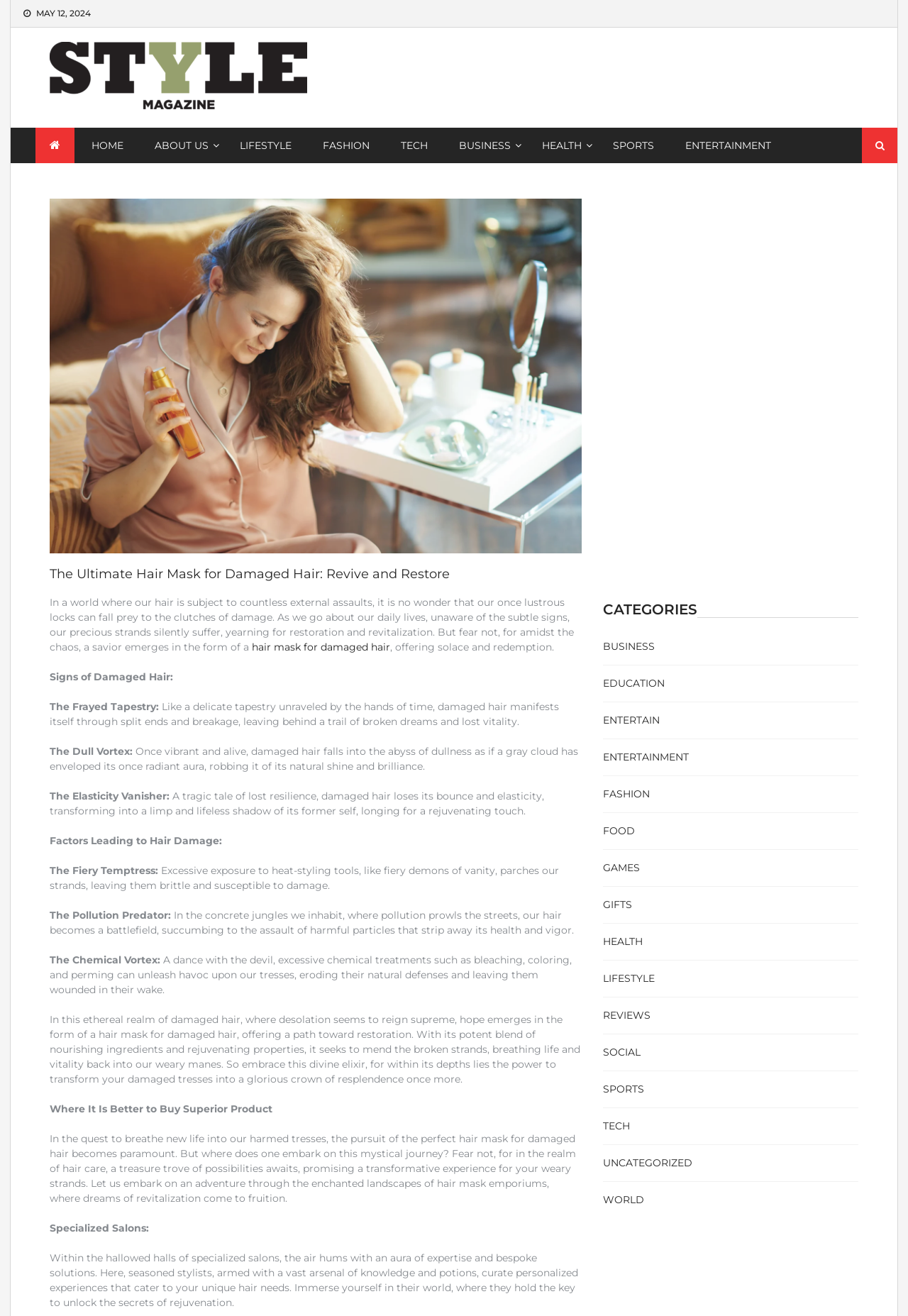Please determine the bounding box coordinates for the element that should be clicked to follow these instructions: "View the 'ENTERTAINMENT' section".

[0.739, 0.098, 0.865, 0.123]